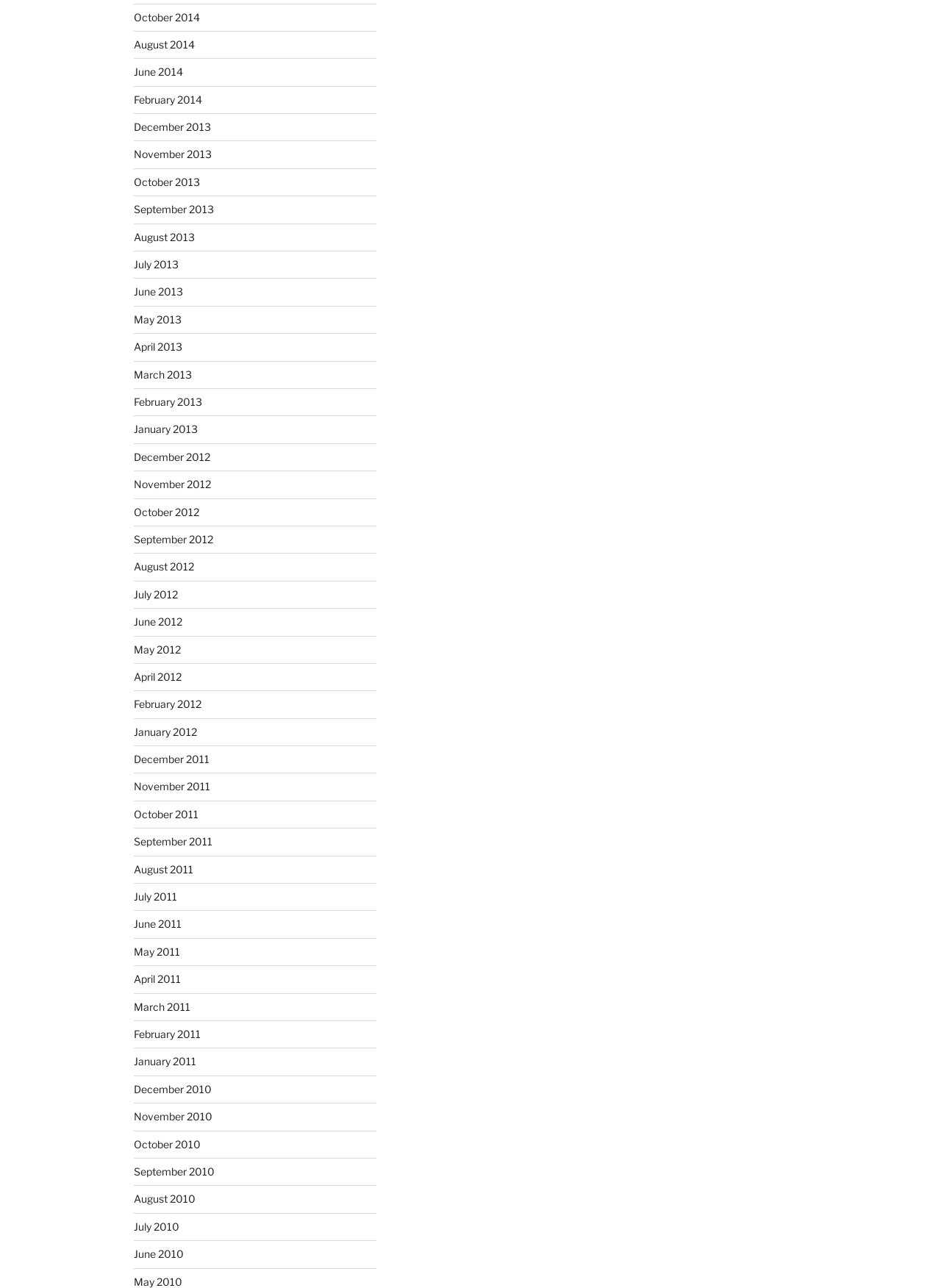Show the bounding box coordinates of the element that should be clicked to complete the task: "View June 2011 archives".

[0.142, 0.713, 0.193, 0.722]